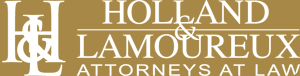Based on the visual content of the image, answer the question thoroughly: What is the dominant color of the logo?

The color scheme utilizes a rich gold background, giving a sense of luxury and trustworthiness, which suggests that the dominant color of the logo is gold.